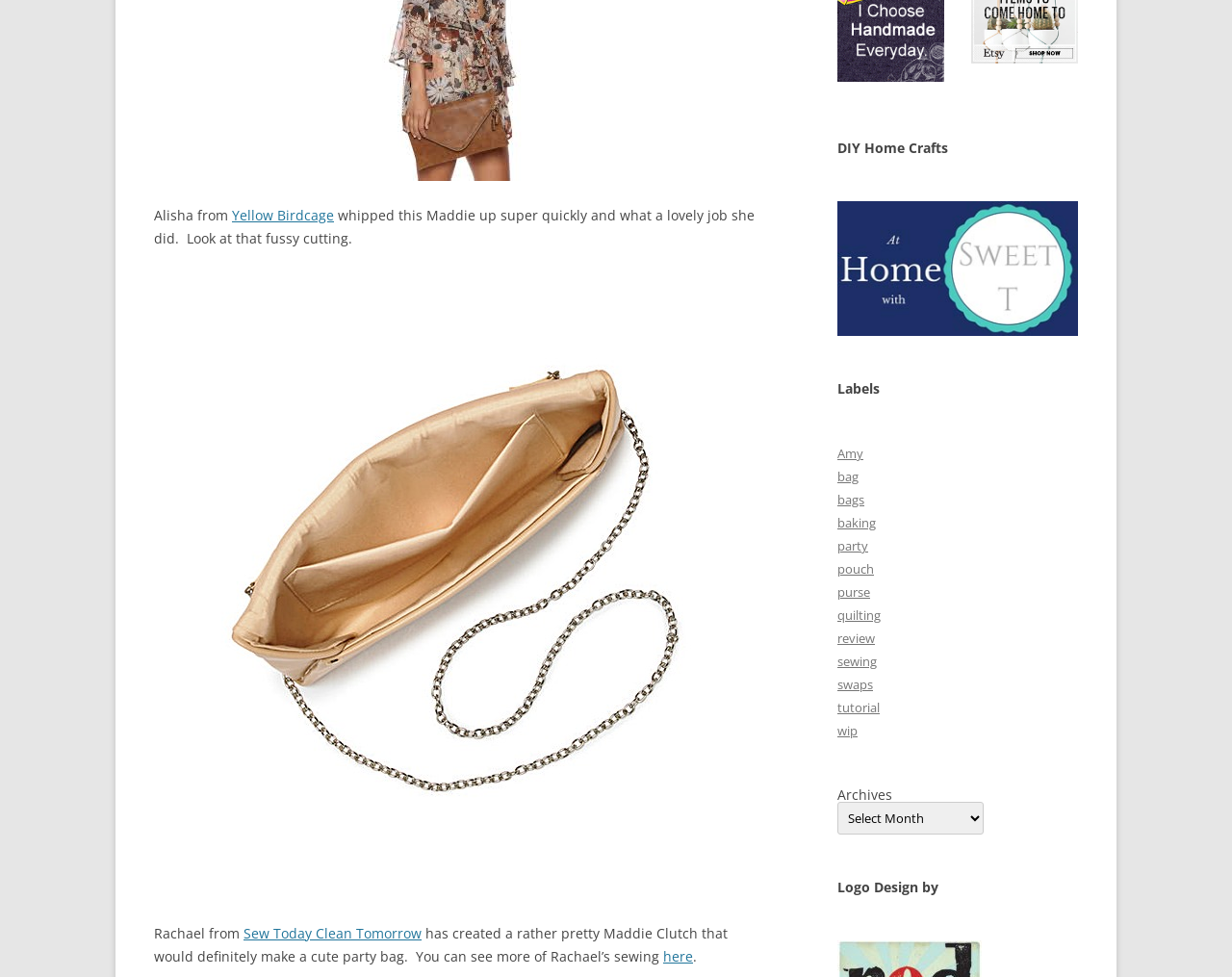Please identify the bounding box coordinates of the element I should click to complete this instruction: 'Click on the 'Qur'an' link'. The coordinates should be given as four float numbers between 0 and 1, like this: [left, top, right, bottom].

None